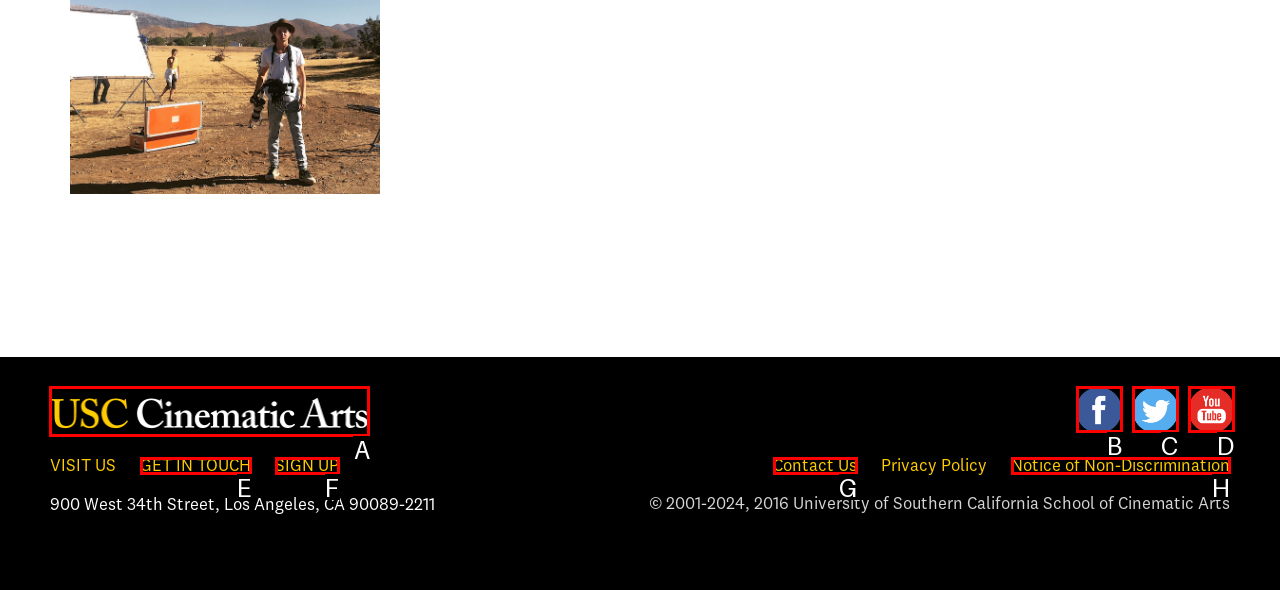Pick the HTML element that should be clicked to execute the task: Visit USC Cinematic Arts
Respond with the letter corresponding to the correct choice.

A